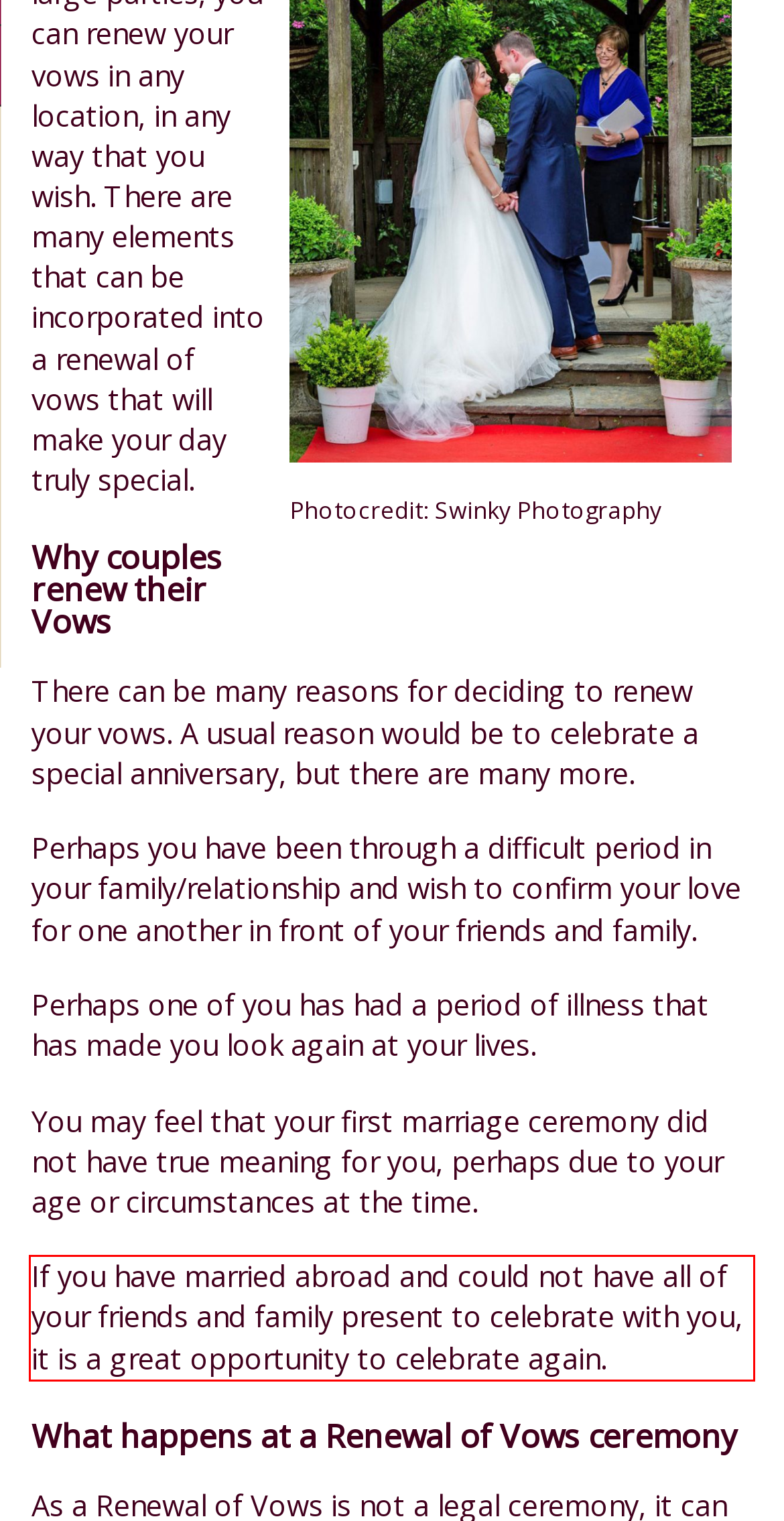Within the screenshot of the webpage, locate the red bounding box and use OCR to identify and provide the text content inside it.

If you have married abroad and could not have all of your friends and family present to celebrate with you, it is a great opportunity to celebrate again.